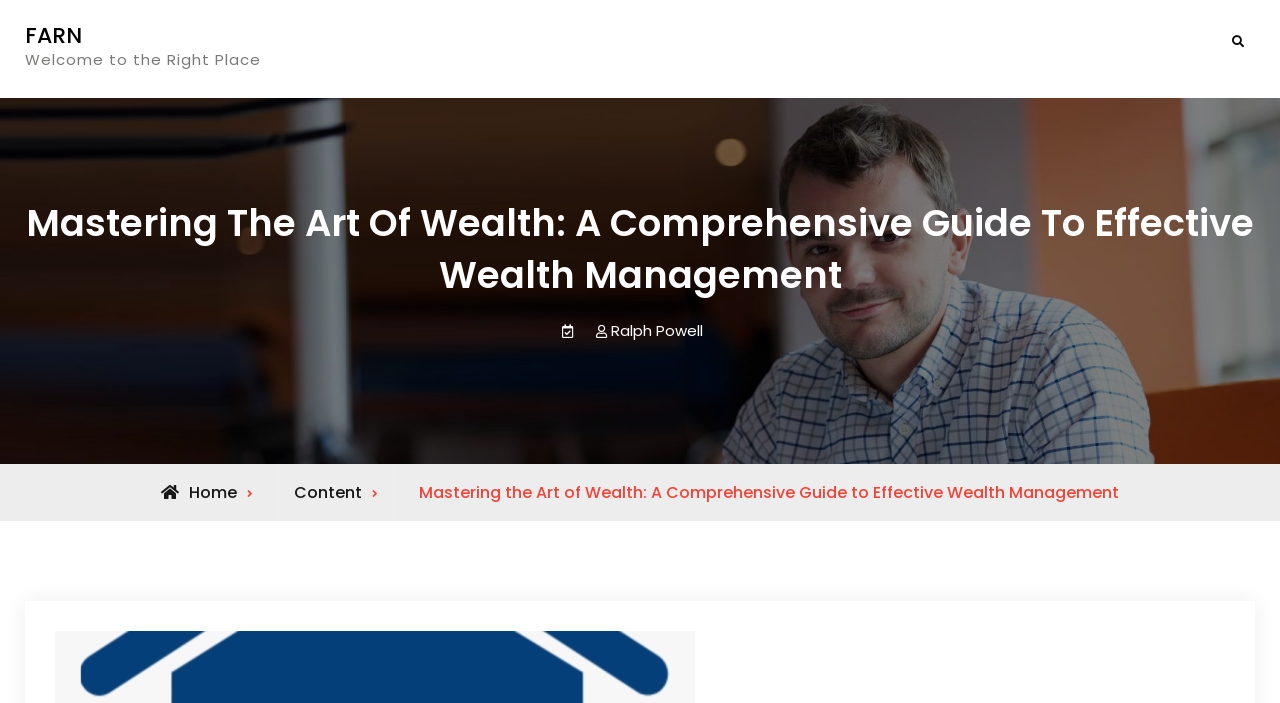Identify the main heading of the webpage and provide its text content.

Mastering The Art Of Wealth: A Comprehensive Guide To Effective Wealth Management